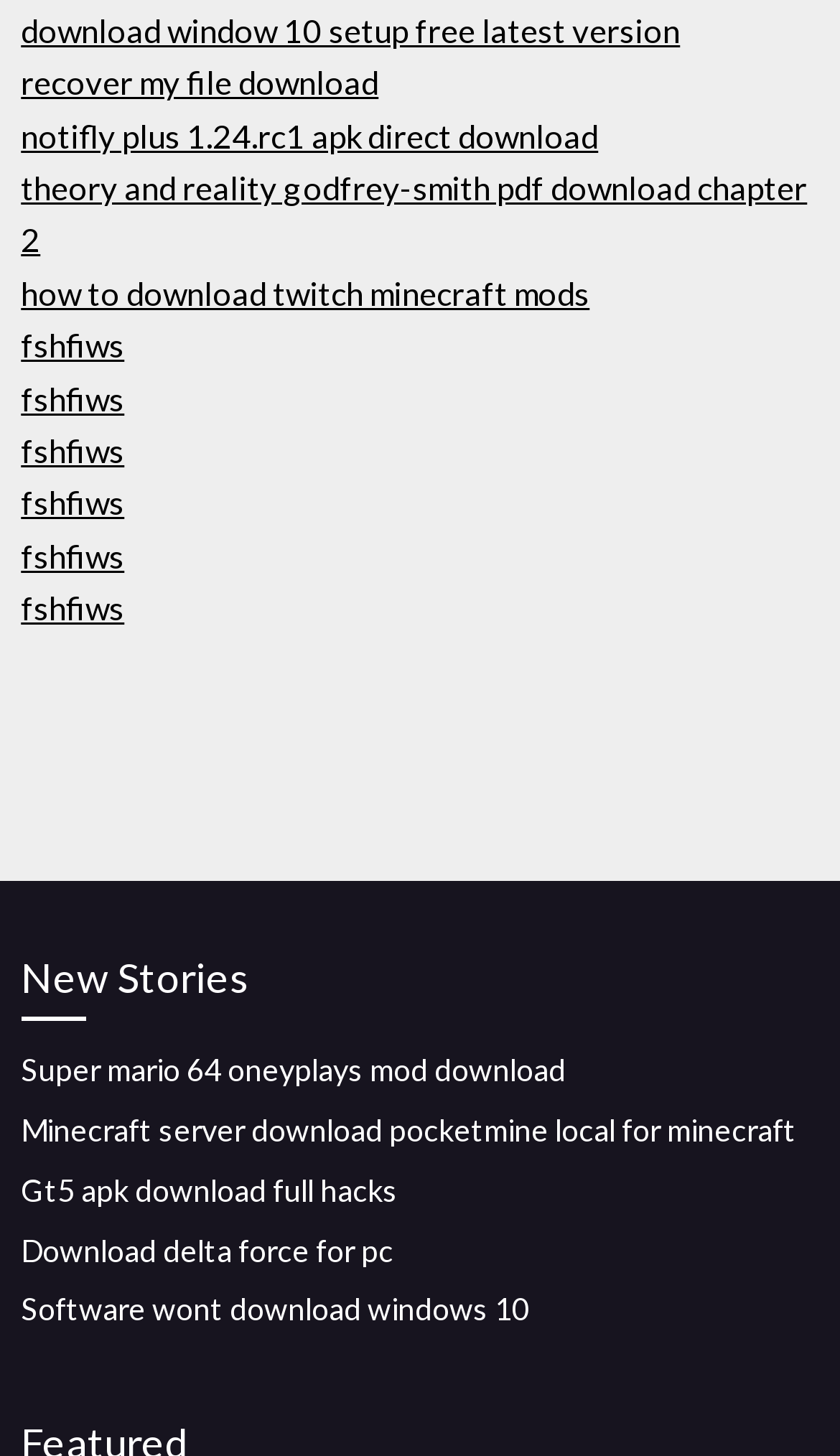Respond to the question below with a concise word or phrase:
How many links are below the 'New Stories' section?

5